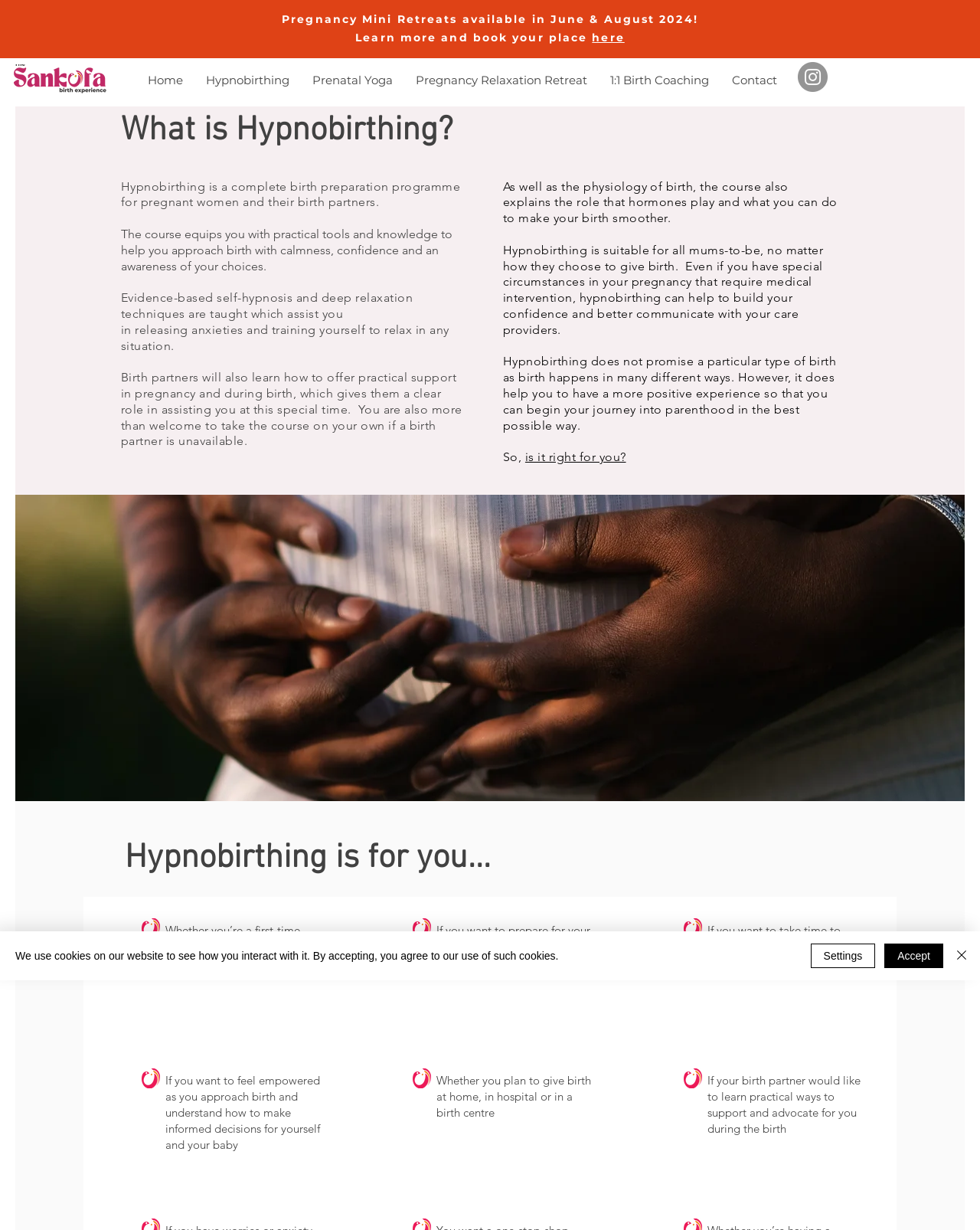What is the benefit of Hypnobirthing for pregnant women?
Utilize the information in the image to give a detailed answer to the question.

Hypnobirthing helps pregnant women to feel empowered as they approach birth and understand how to make informed decisions for themselves and their baby, which can lead to a more positive experience.